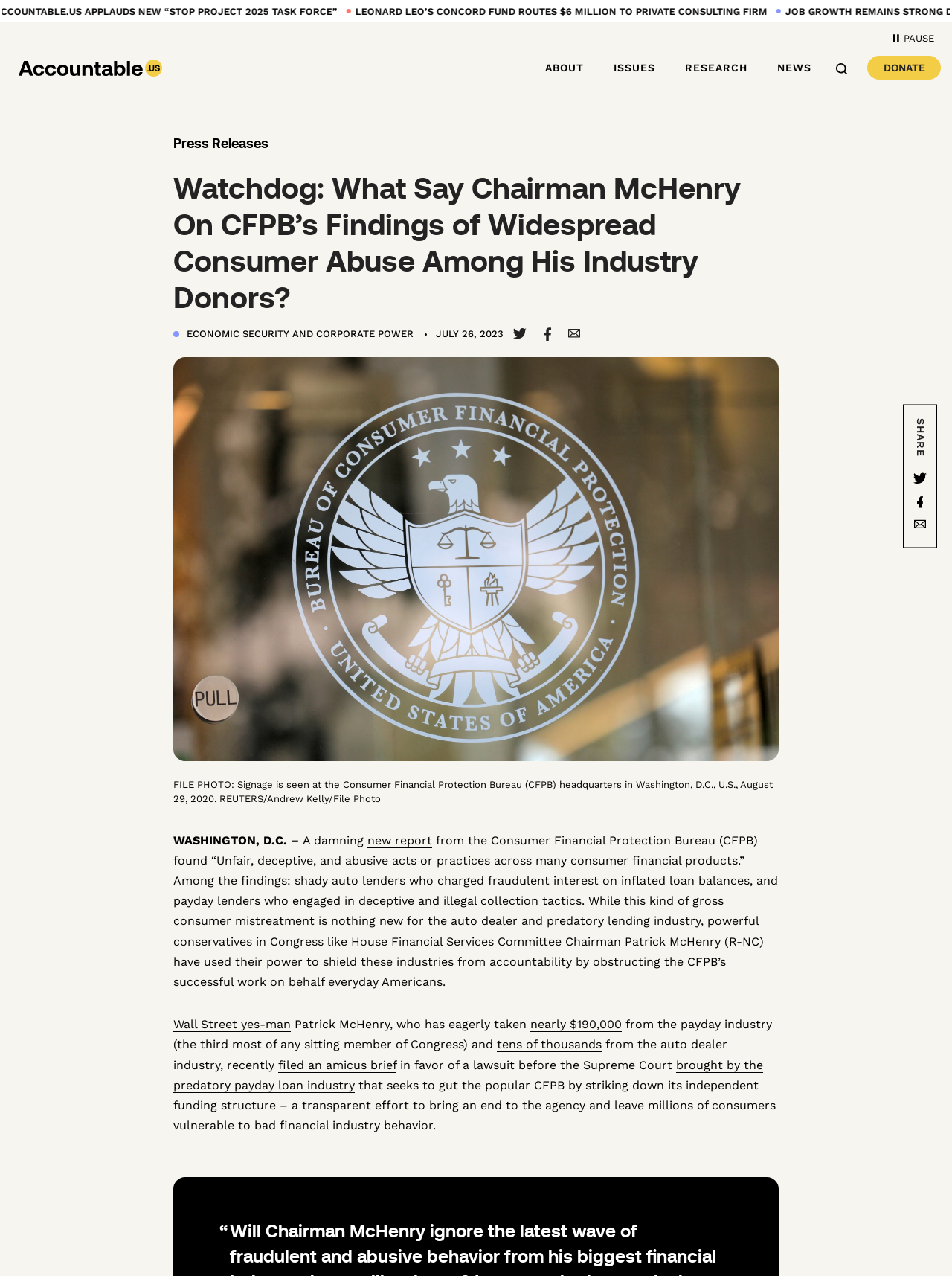Find the bounding box coordinates of the element I should click to carry out the following instruction: "Click the 'DONATE OPENS IN A NEW WINDOW' link".

[0.911, 0.032, 0.988, 0.074]